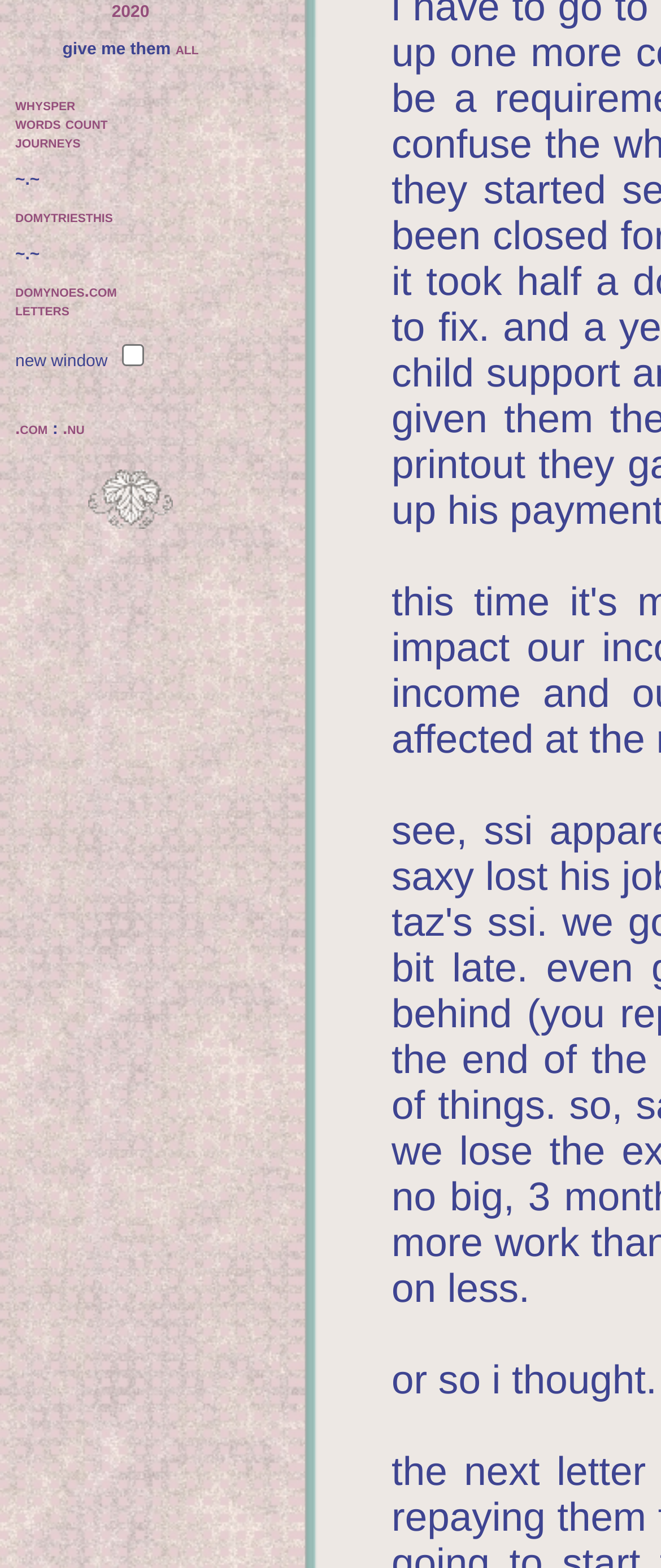Determine the bounding box of the UI element mentioned here: "journeys". The coordinates must be in the format [left, top, right, bottom] with values ranging from 0 to 1.

[0.023, 0.085, 0.122, 0.097]